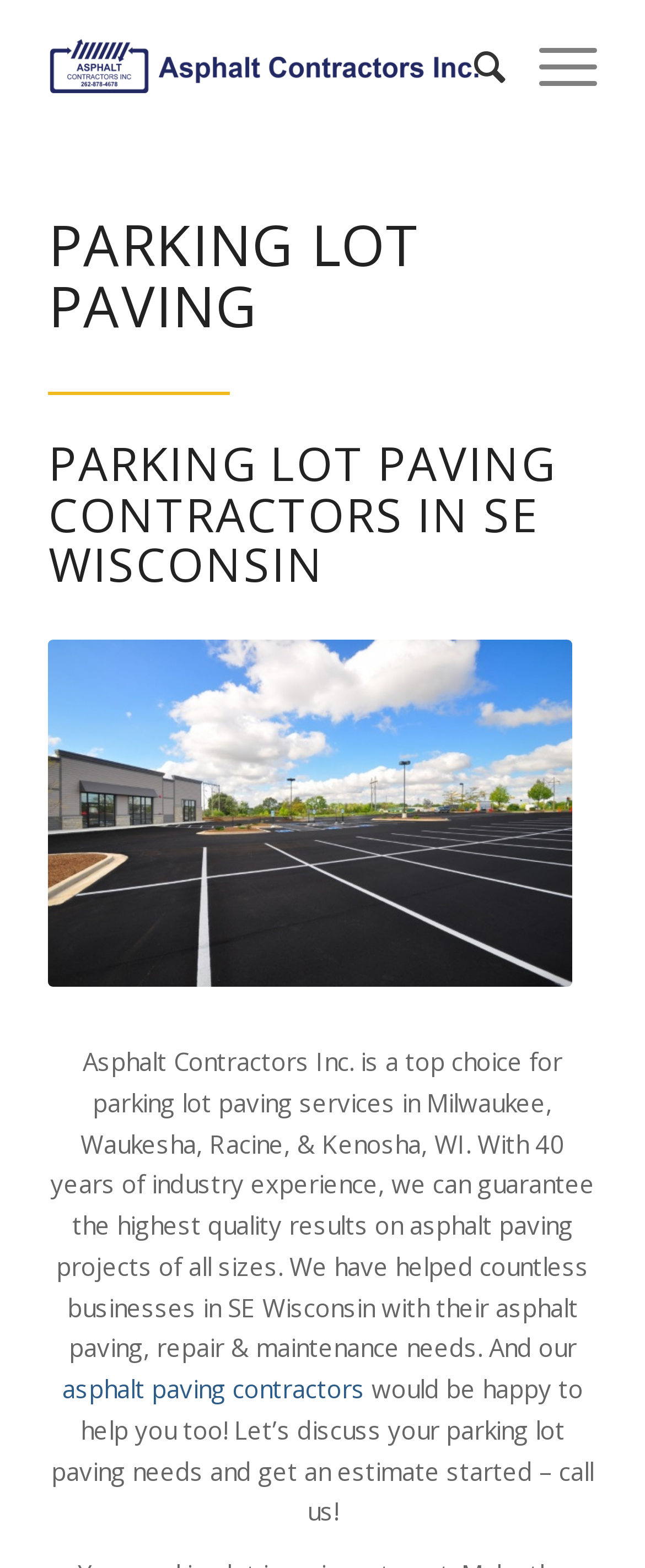Answer the question in one word or a short phrase:
What is the company name in the logo?

Asphalt Contractors Inc